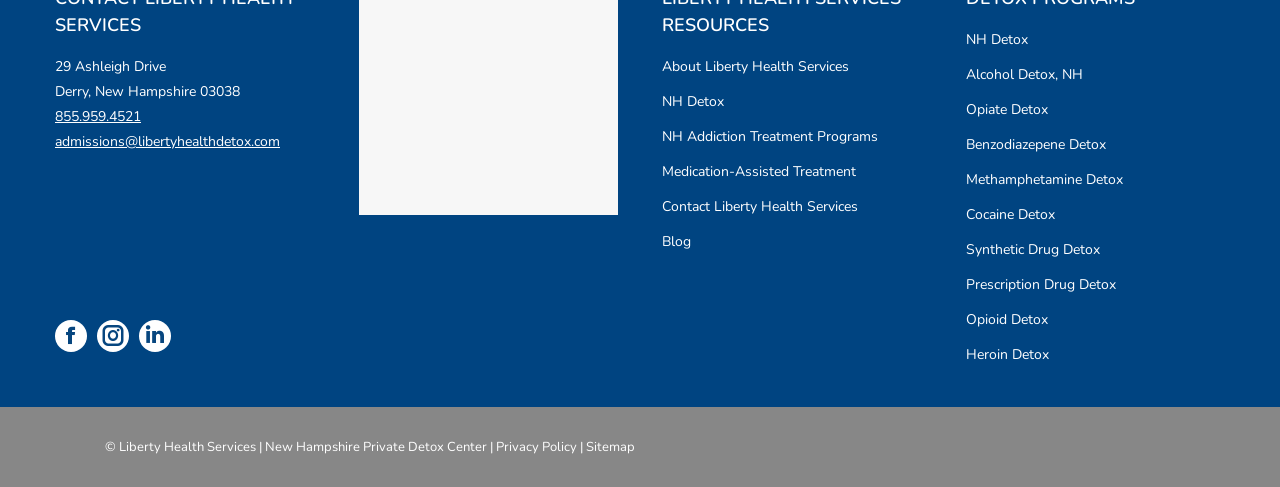Based on the description "Opioid Detox", find the bounding box of the specified UI element.

[0.754, 0.63, 0.957, 0.702]